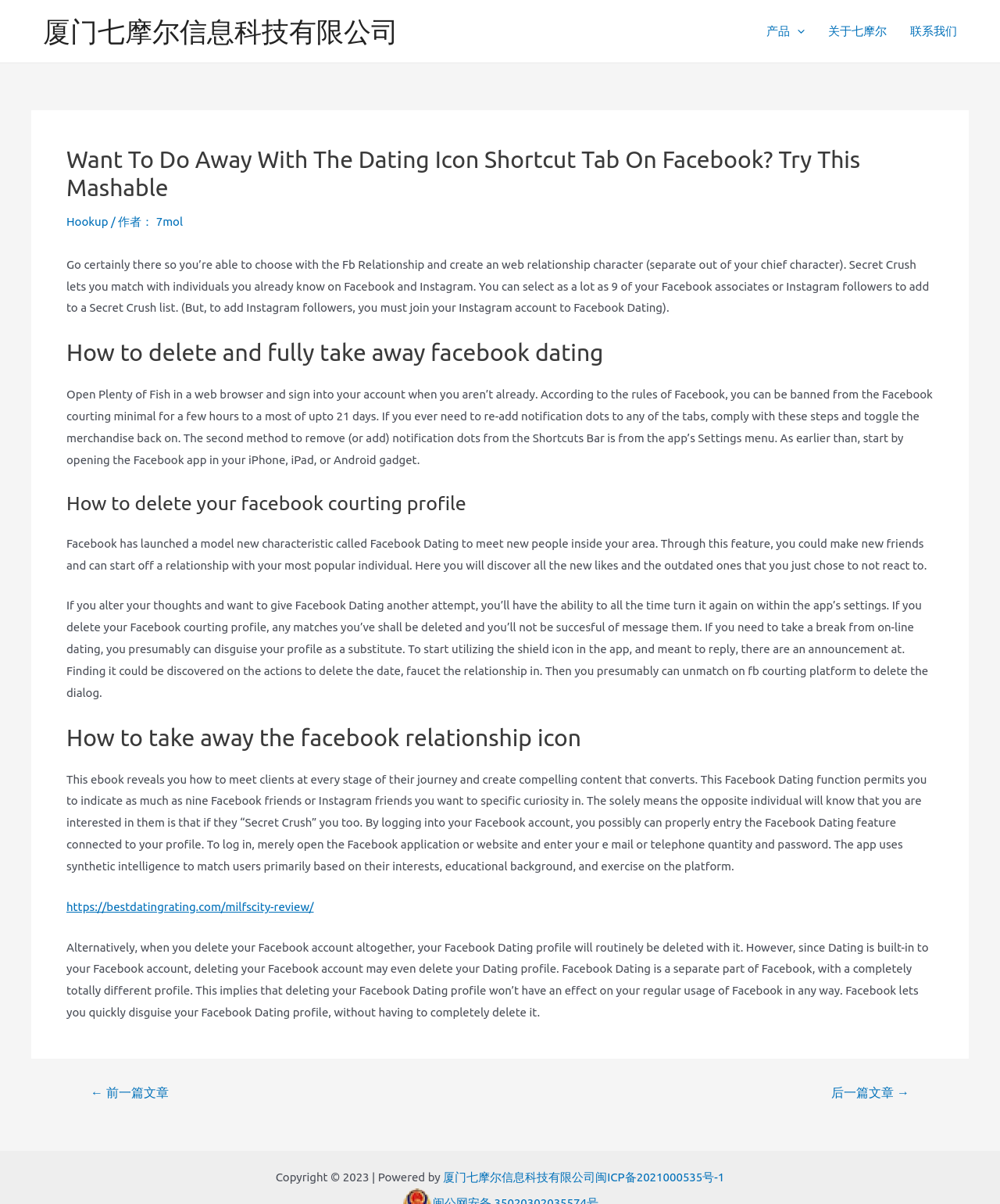What is the purpose of the Secret Crush feature?
Please provide a single word or phrase based on the screenshot.

To match with friends